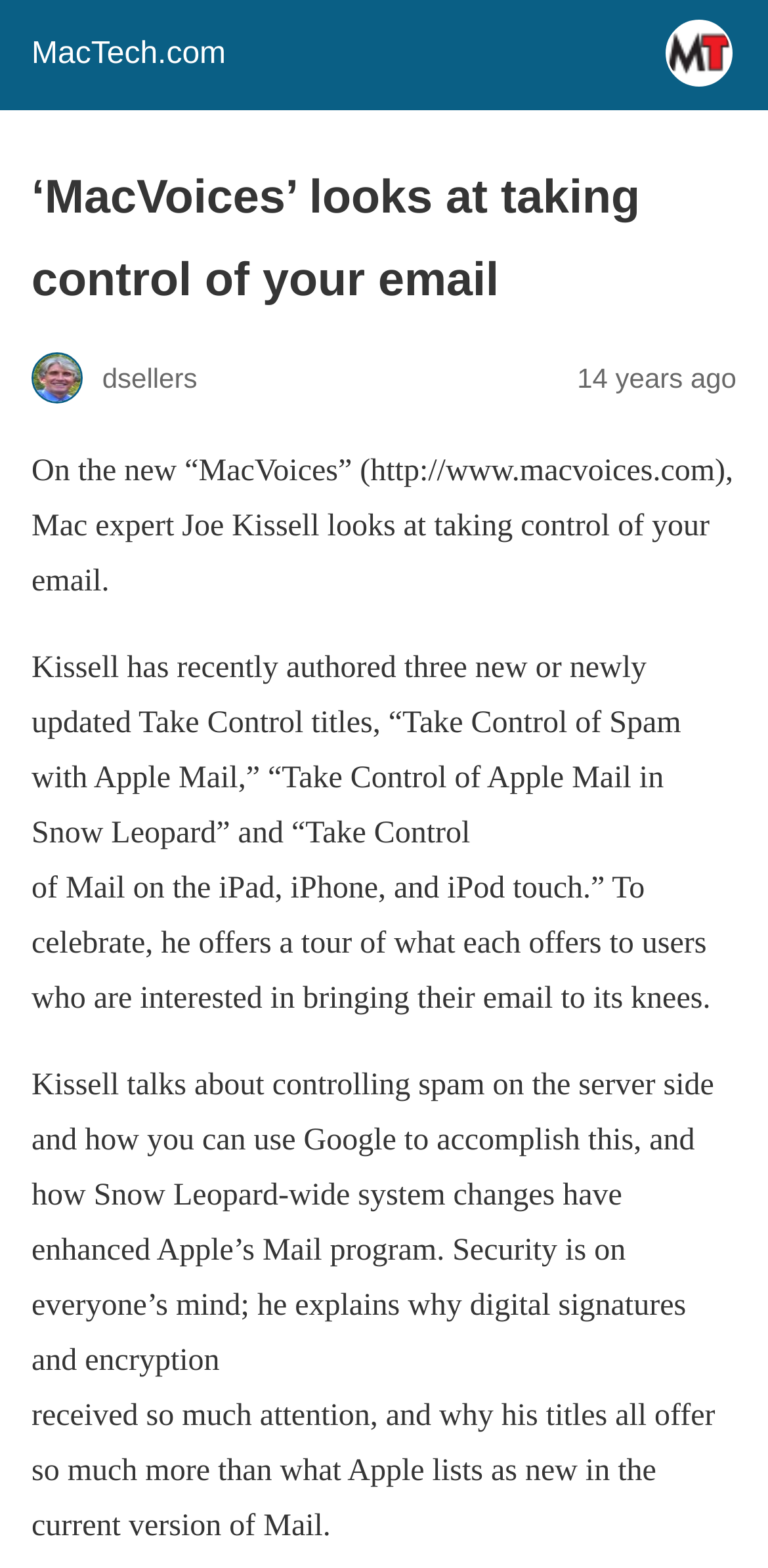Answer the following query with a single word or phrase:
What is the time frame mentioned in the article?

14 years ago